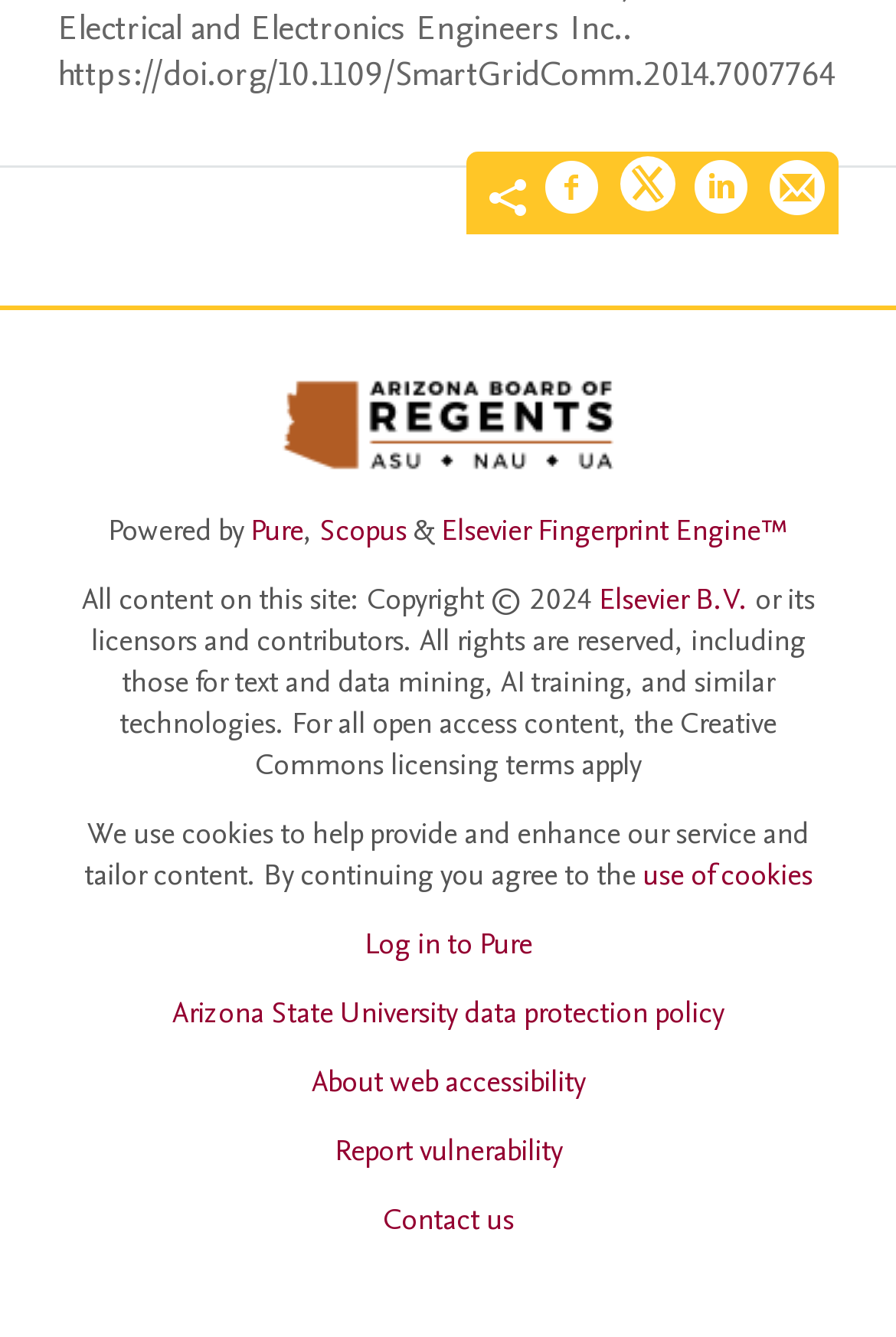Can you pinpoint the bounding box coordinates for the clickable element required for this instruction: "Share on Facebook"? The coordinates should be four float numbers between 0 and 1, i.e., [left, top, right, bottom].

[0.608, 0.118, 0.672, 0.171]